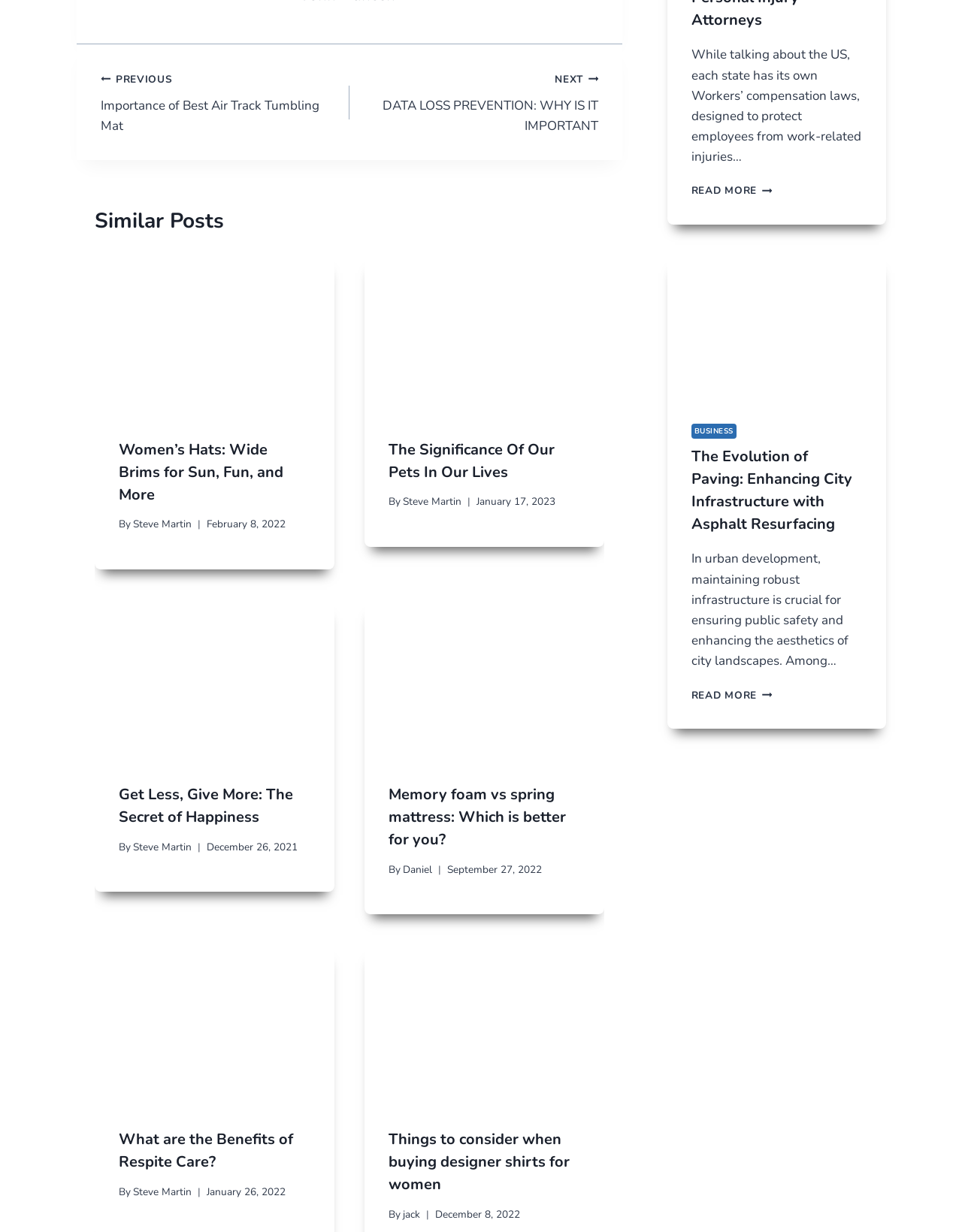Please locate the clickable area by providing the bounding box coordinates to follow this instruction: "Read the article 'The Evolution of Paving: Enhancing City Infrastructure with Asphalt Resurfacing'".

[0.719, 0.362, 0.896, 0.435]